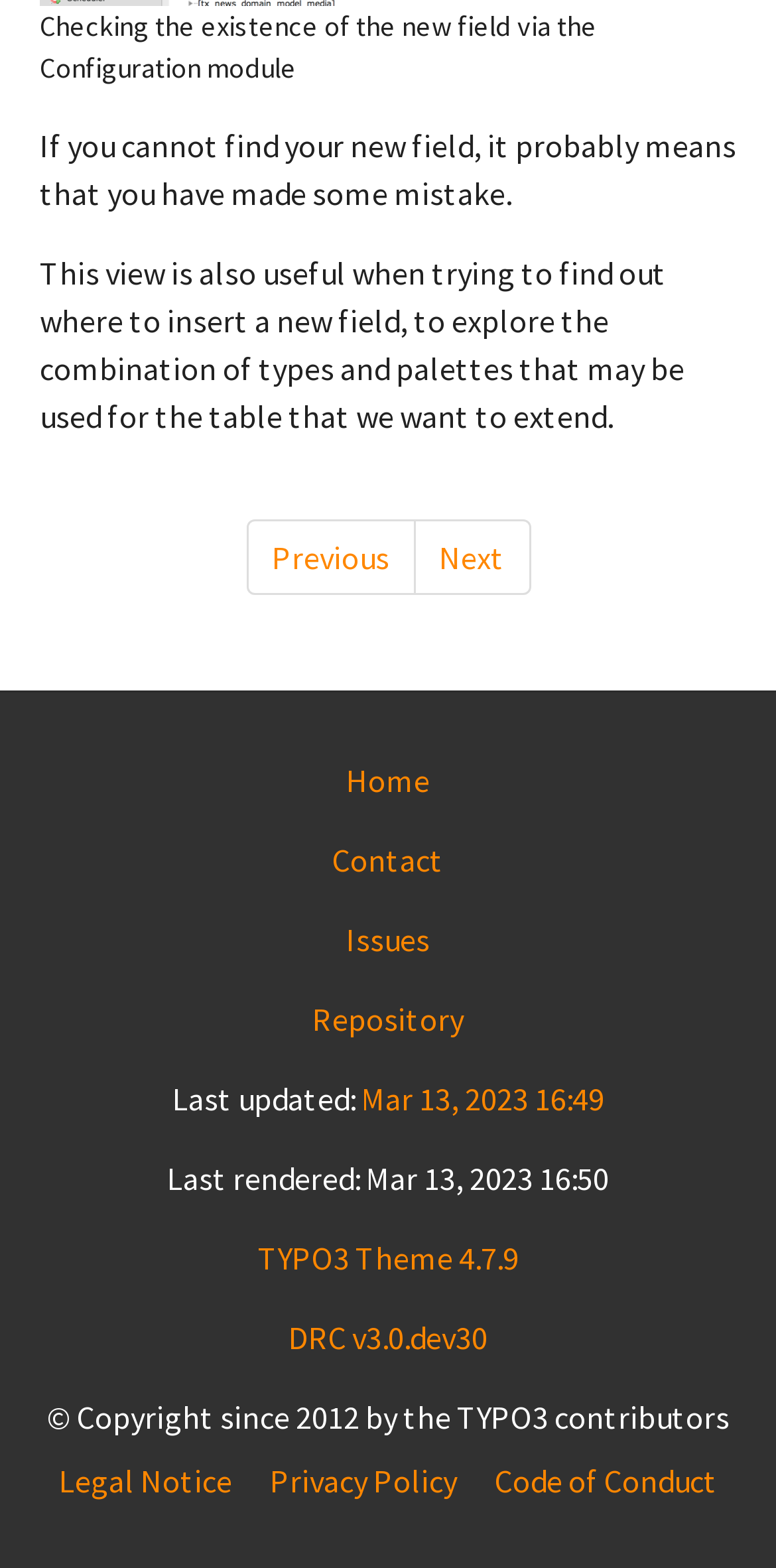Please provide the bounding box coordinate of the region that matches the element description: Mar 13, 2023 16:49. Coordinates should be in the format (top-left x, top-left y, bottom-right x, bottom-right y) and all values should be between 0 and 1.

[0.465, 0.688, 0.778, 0.714]